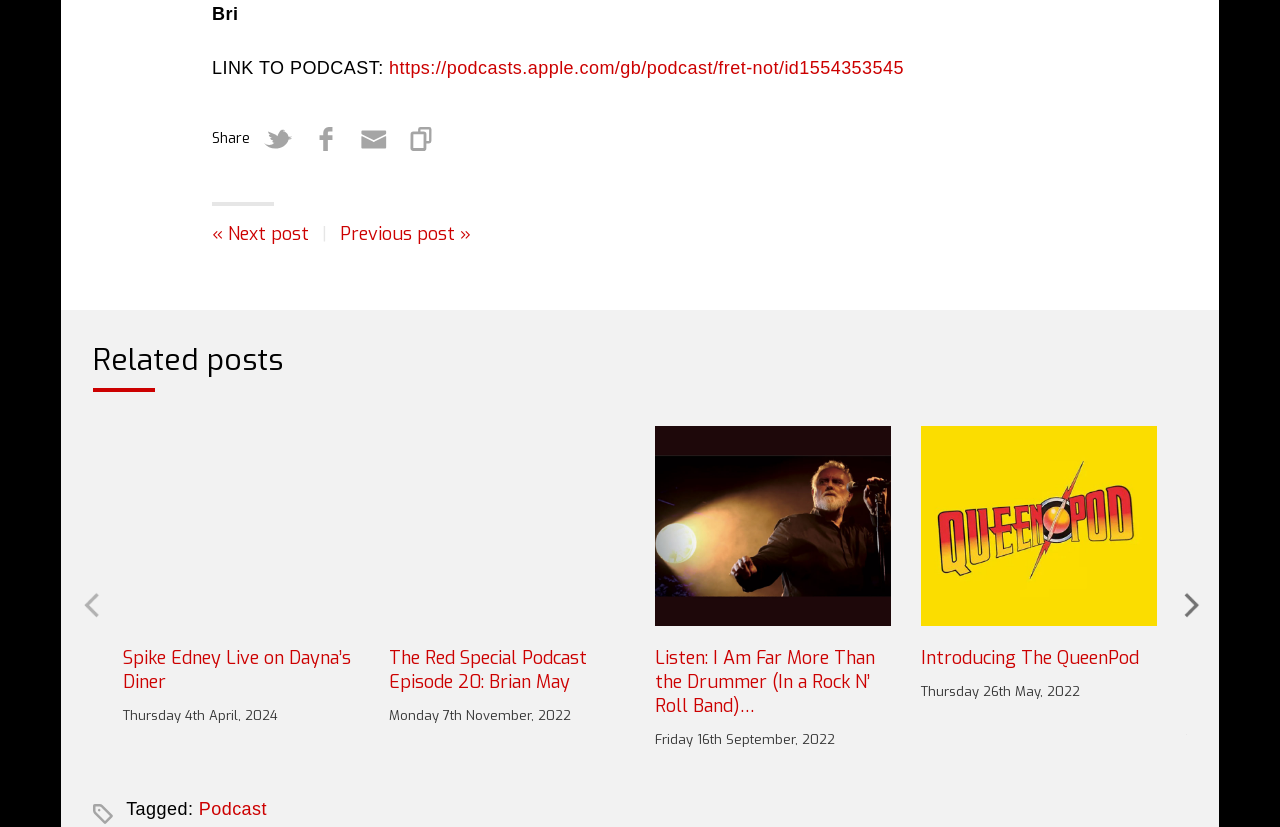Find the bounding box coordinates of the element you need to click on to perform this action: 'Contact East region'. The coordinates should be represented by four float values between 0 and 1, in the format [left, top, right, bottom].

None